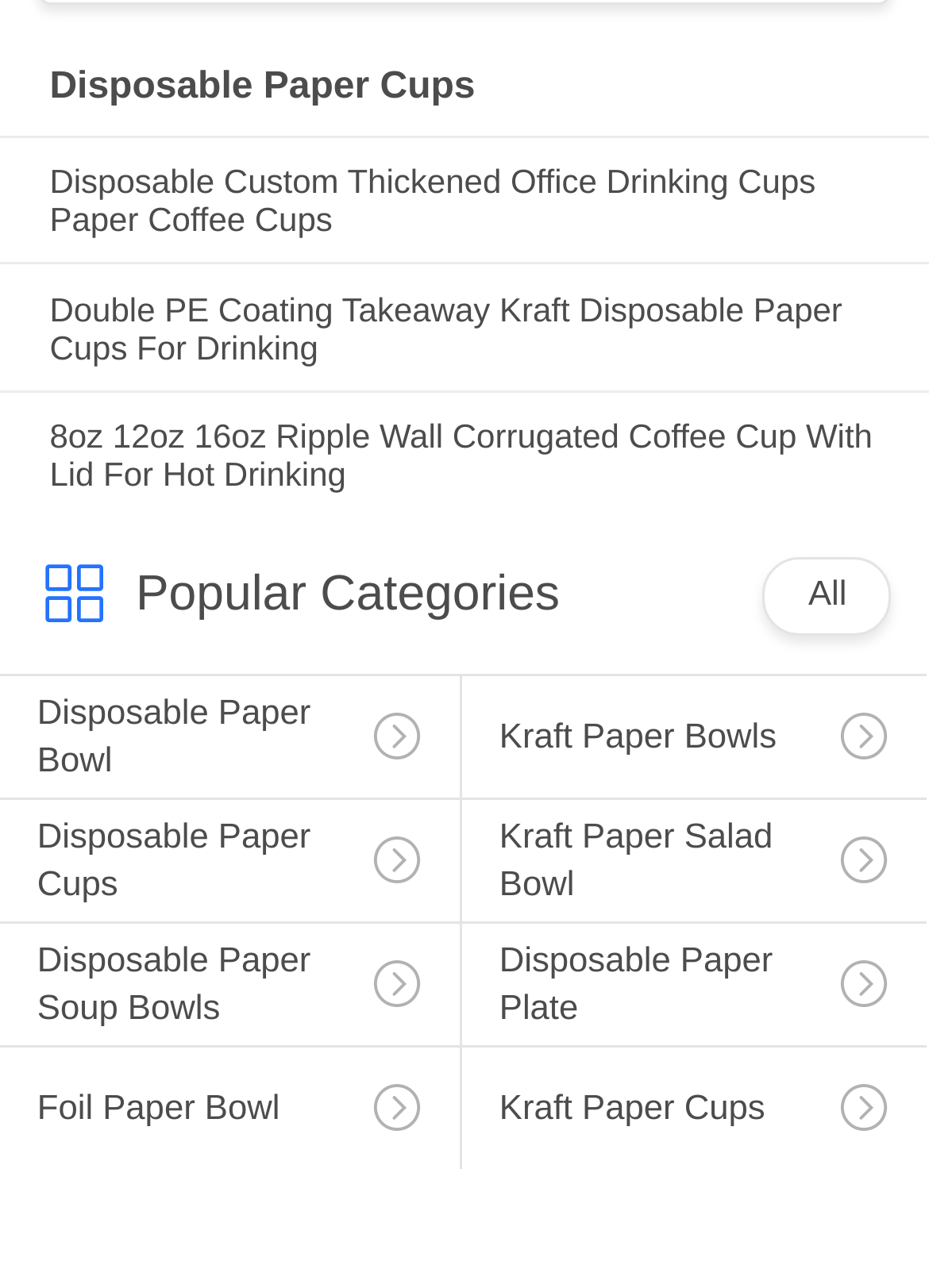Please give the bounding box coordinates of the area that should be clicked to fulfill the following instruction: "View 8oz 12oz 16oz Ripple Wall Corrugated Coffee Cup With Lid For Hot Drinking". The coordinates should be in the format of four float numbers from 0 to 1, i.e., [left, top, right, bottom].

[0.053, 0.324, 0.947, 0.384]